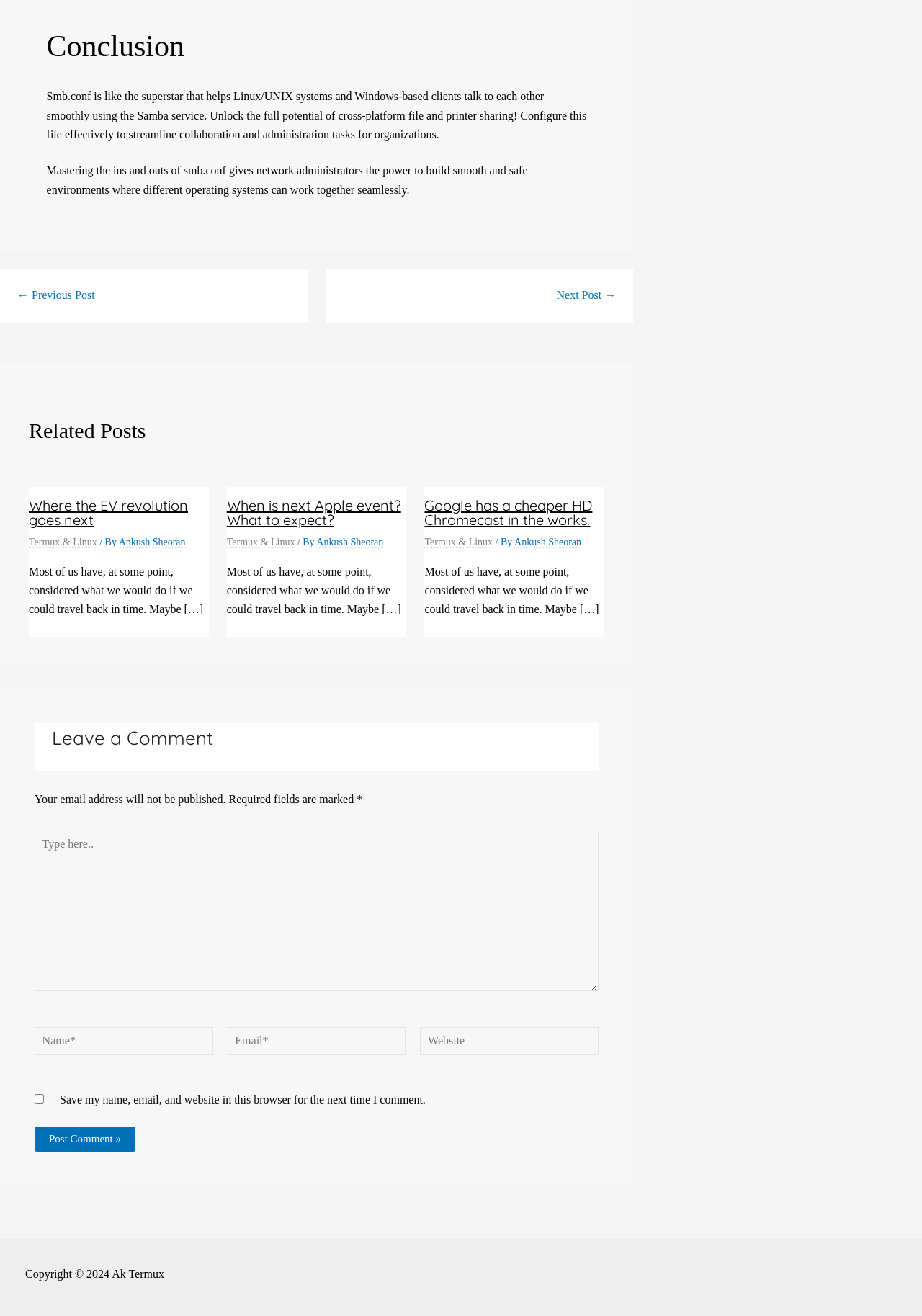Determine the bounding box coordinates for the UI element with the following description: "name="submit" value="Post Comment »"". The coordinates should be four float numbers between 0 and 1, represented as [left, top, right, bottom].

[0.038, 0.856, 0.147, 0.875]